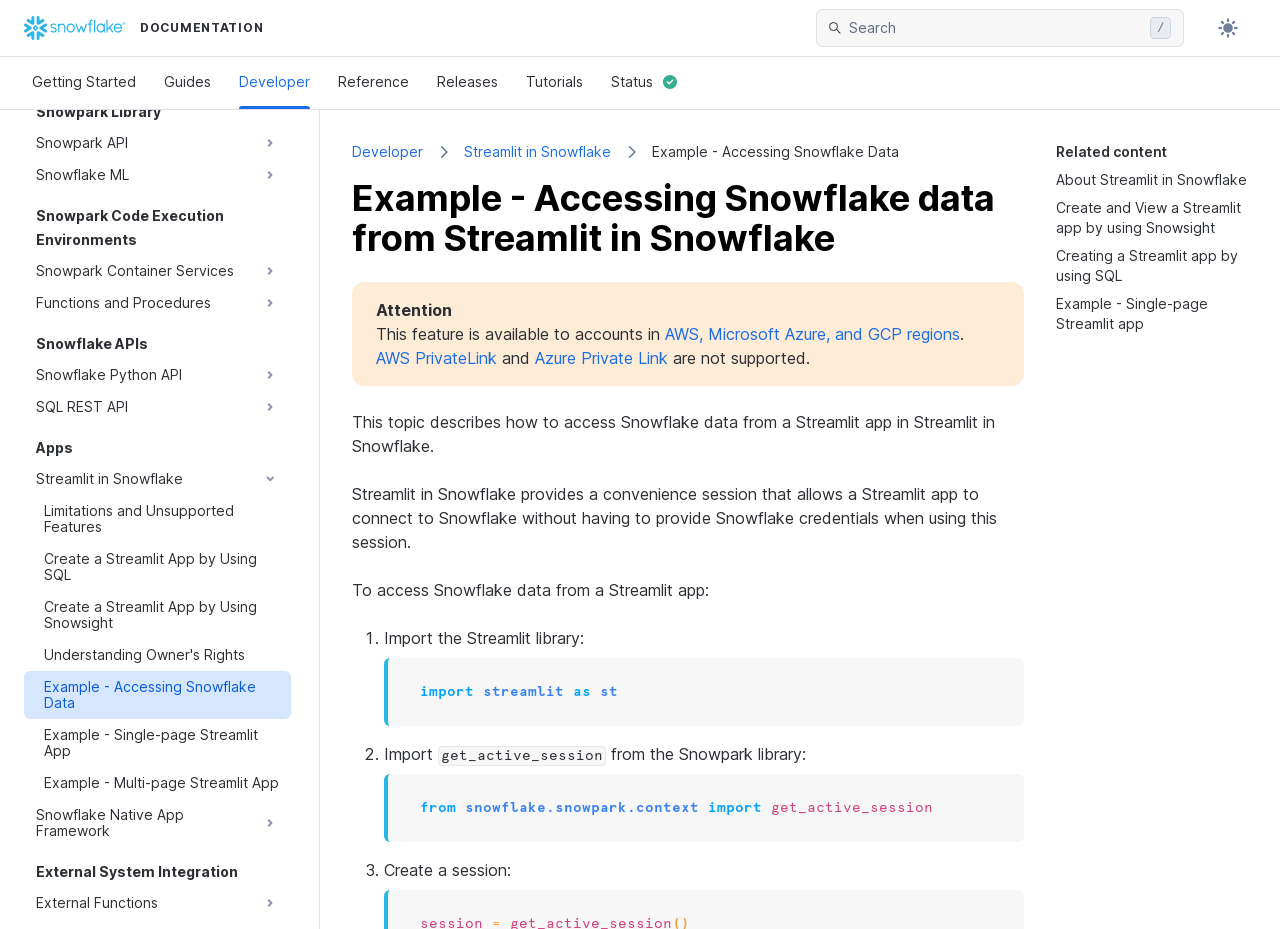Write a detailed summary of the webpage.

This webpage is a documentation page for Snowflake, a cloud-based data warehousing platform. At the top, there is a navigation bar with links to different sections of the documentation, including "Getting Started", "Guides", "Developer", "Reference", "Releases", "Tutorials", and "Status". There is also a search bar and a button to toggle dark mode.

Below the navigation bar, there is a section with links to various topics related to Snowflake, including "Builders", "Snowpark Library", "Snowflake ML", and "External System Integration". Each of these links has an accompanying icon.

The main content of the page is a tutorial on "Example - Accessing Snowflake data from Streamlit in Snowflake". The tutorial is divided into sections, with headings and paragraphs of text explaining how to access Snowflake data from a Streamlit app. There are also code snippets and bullet points listing the steps to follow.

On the right-hand side of the page, there is a sidebar with links to related content, including "About Streamlit in Snowflake" and "Create and View a Streamlit app by using Snowsight". There are also links to other examples and tutorials, such as "Limitations and Unsupported Features" and "Example - Single-page Streamlit App".

Overall, the page is well-organized and easy to navigate, with clear headings and concise text. The use of icons and code snippets adds visual interest and helps to illustrate the concepts being explained.